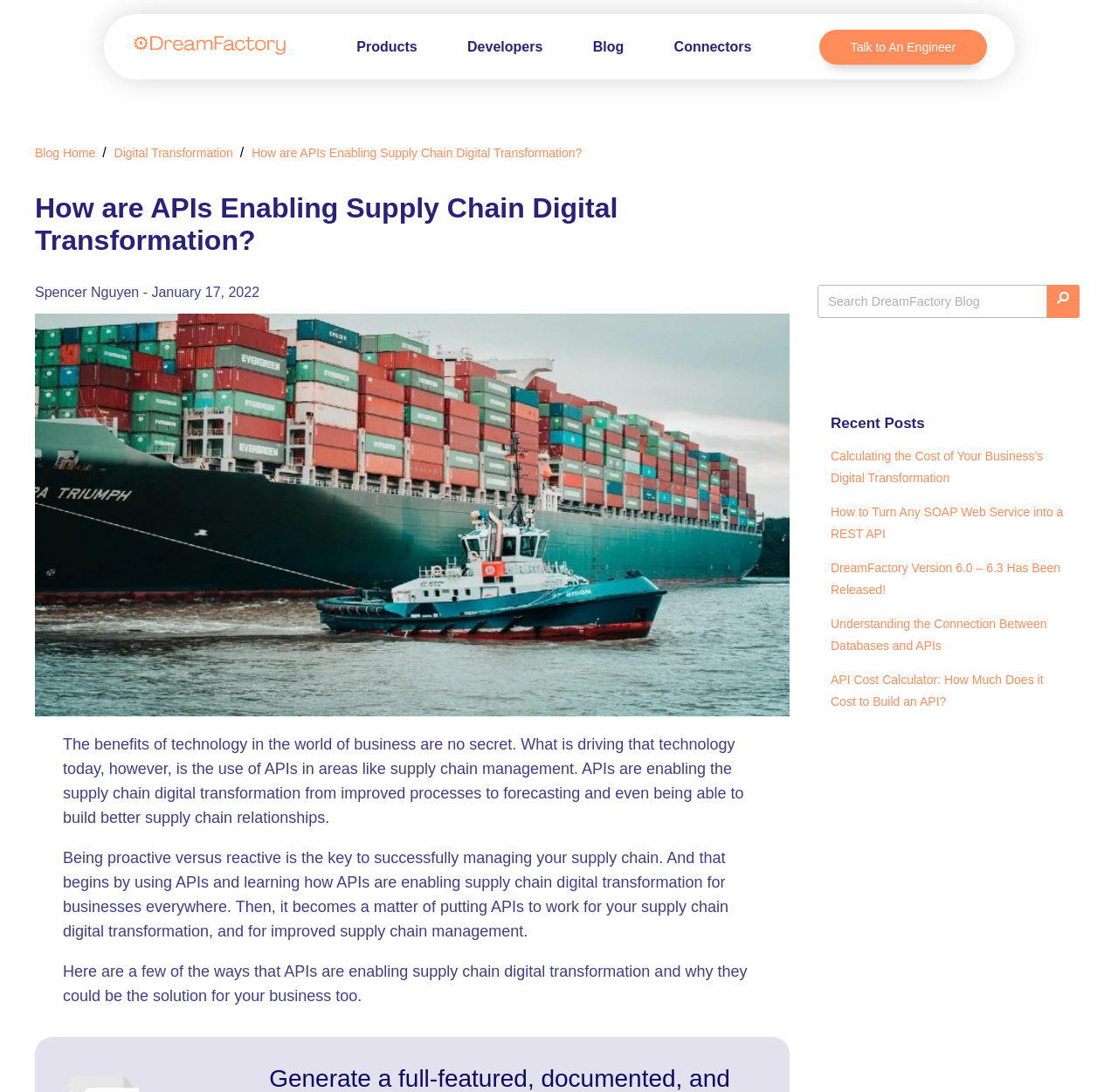Please find the bounding box coordinates for the clickable element needed to perform this instruction: "Go to the Products page".

[0.319, 0.036, 0.373, 0.051]